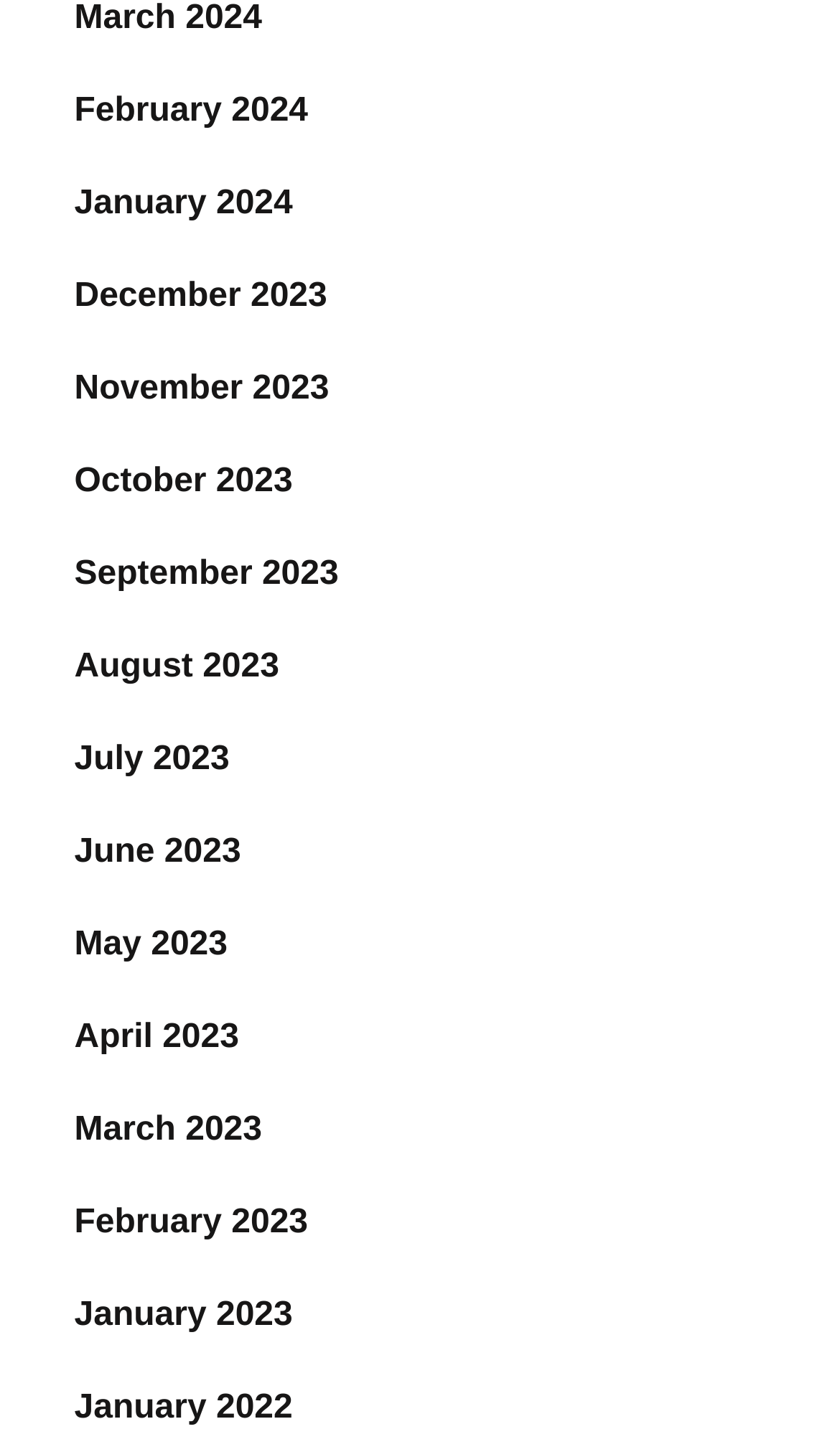Determine the bounding box coordinates of the region to click in order to accomplish the following instruction: "go to February 2023". Provide the coordinates as four float numbers between 0 and 1, specifically [left, top, right, bottom].

[0.088, 0.832, 0.367, 0.858]